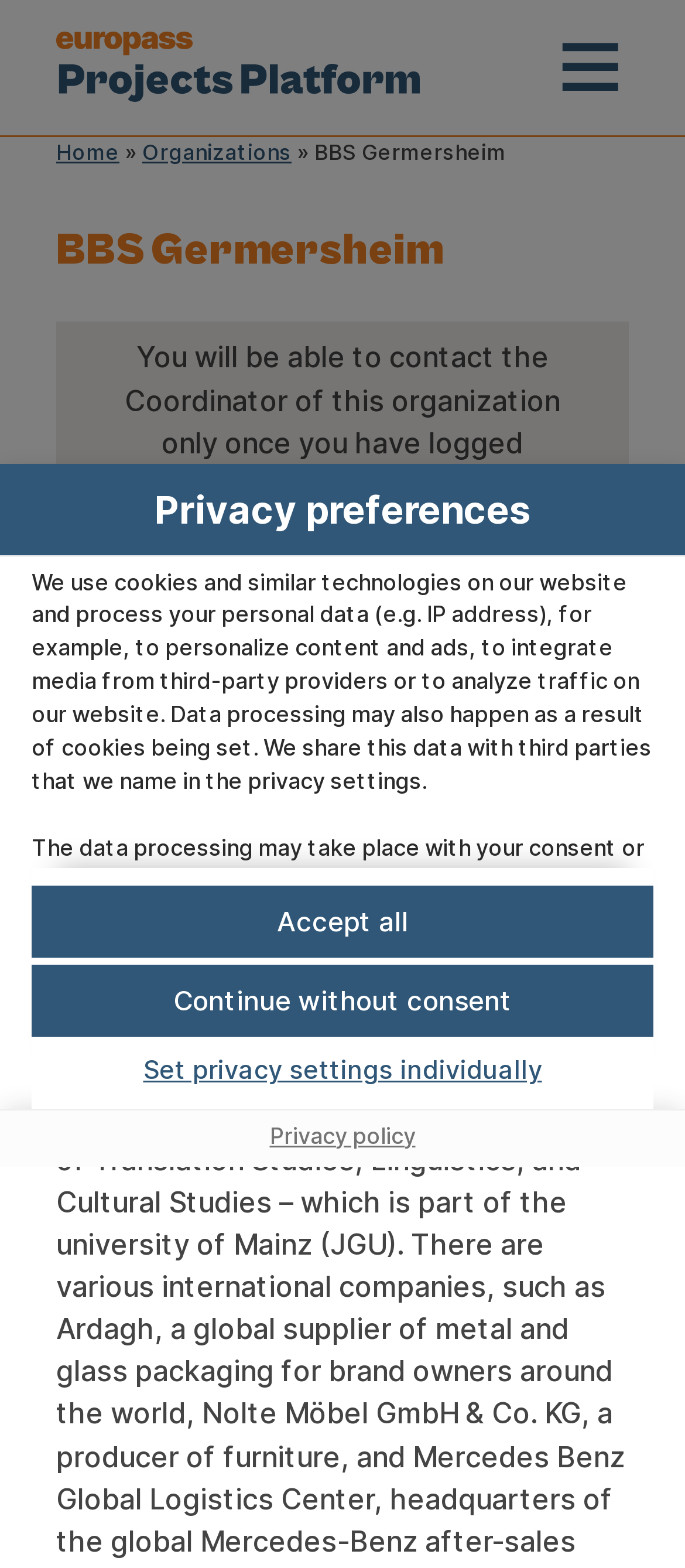Write an elaborate caption that captures the essence of the webpage.

The webpage is titled "BBS Germersheim – Erasmus projects" and appears to be focused on Erasmus project cooperation. At the top of the page, there is a modal dialog box titled "Privacy preferences" that takes up most of the screen. This dialog box contains a heading "Privacy preferences" and several blocks of text that explain how the website uses cookies and similar technologies to process personal data. The text also mentions that data processing may occur with the user's consent or on the basis of a legitimate interest, and that users have the right to object or revoke their consent.

Below the explanatory text, there are three buttons: "Accept all", "Continue without consent", and "Set privacy settings individually". These buttons are aligned horizontally and take up the full width of the dialog box. Additionally, there are two links: "Skip to consent choices" at the top of the dialog box, and "Privacy policy" at the bottom.

The overall layout of the webpage is dominated by the modal dialog box, which occupies most of the screen. The text within the dialog box is dense and informative, with several paragraphs explaining the website's privacy policies. The buttons and links are clearly labeled and easily accessible.